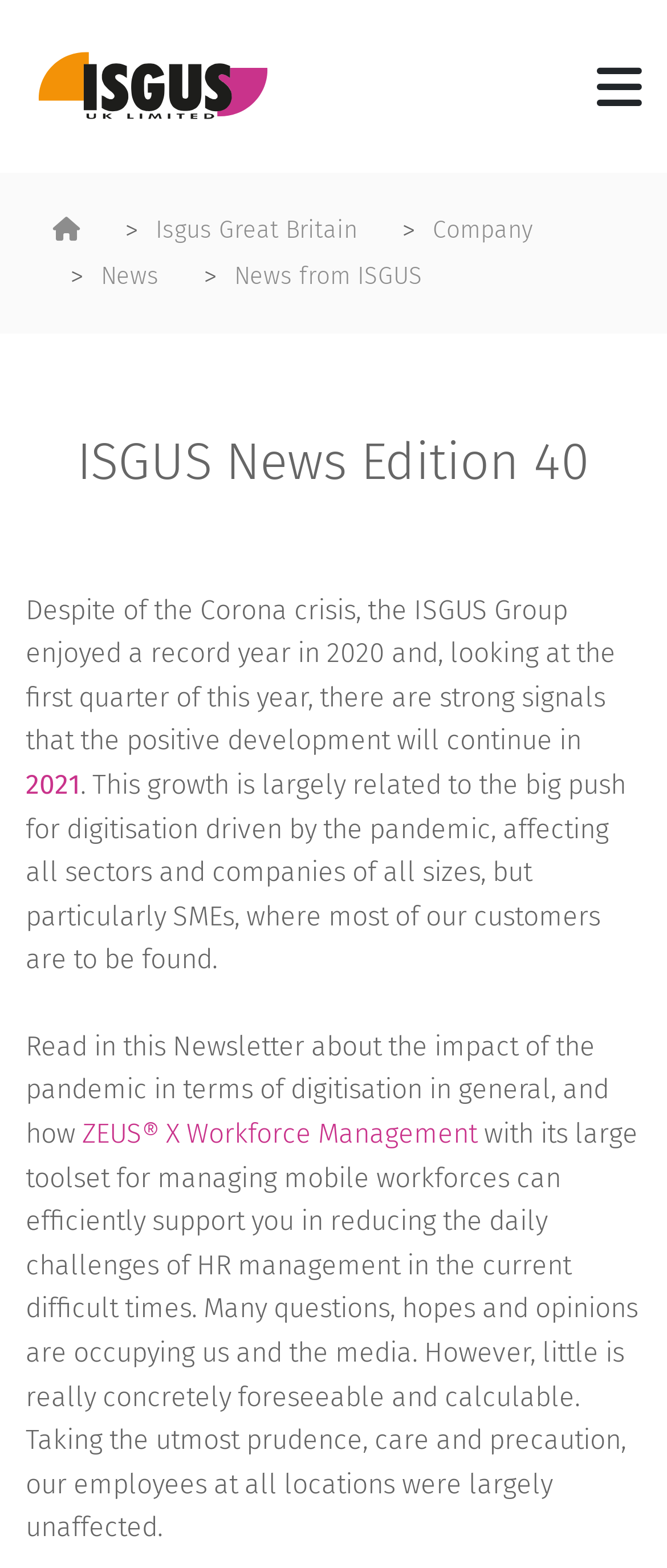Find the headline of the webpage and generate its text content.

ISGUS News Edition 40